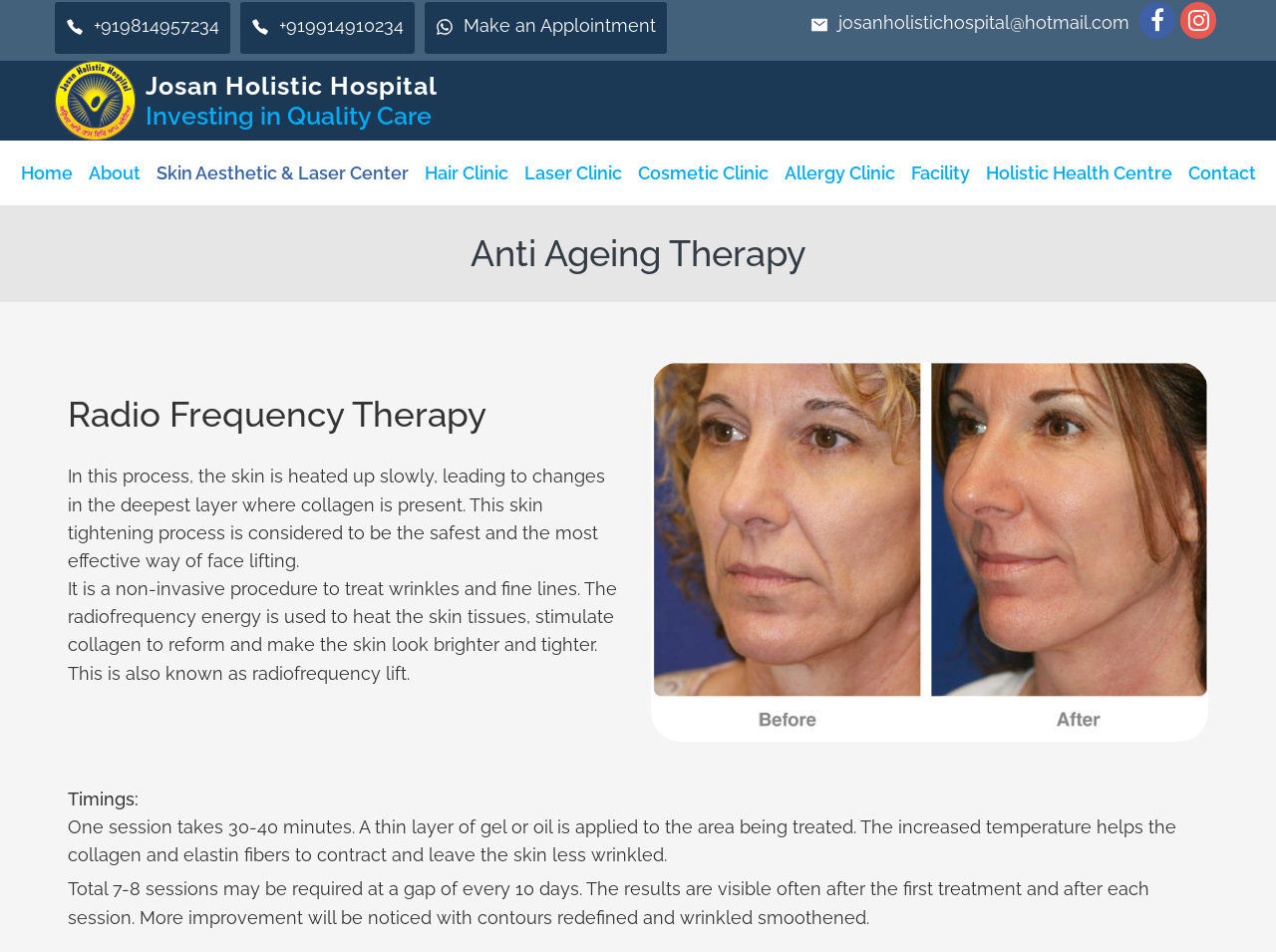Locate the coordinates of the bounding box for the clickable region that fulfills this instruction: "Send an email to josanholistichospital@hotmail.com".

[0.657, 0.013, 0.885, 0.035]